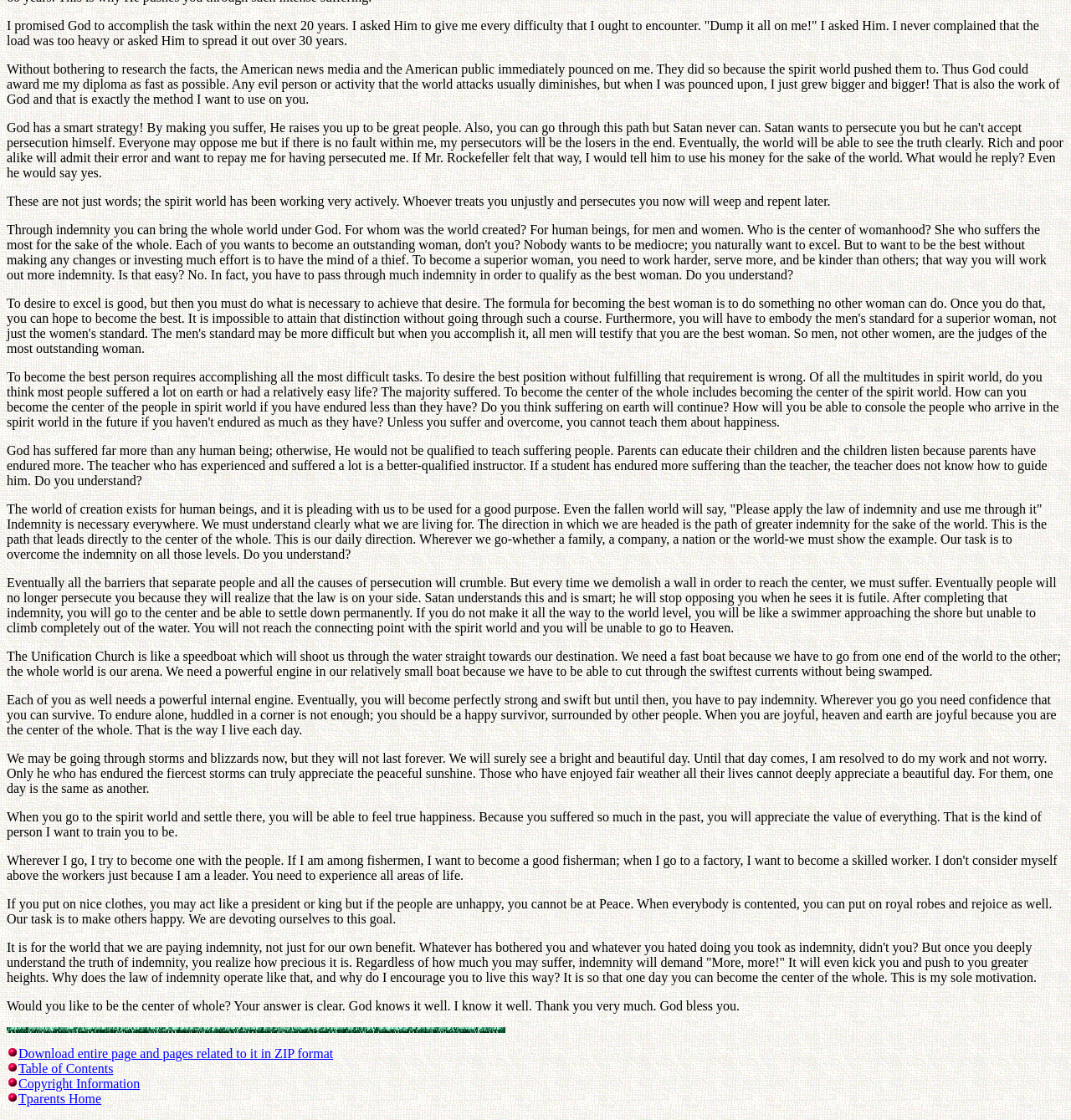What is the purpose of indemnity according to this text?
Analyze the image and provide a thorough answer to the question.

According to the text, indemnity is necessary to overcome barriers and reach the center of the whole. It is a process of suffering and perseverance that ultimately leads to true happiness and appreciation of the value of everything.